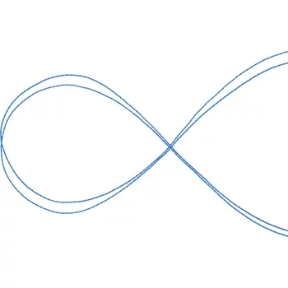Give an elaborate caption for the image.

The image features the "Hilleberg Line runners for 2 mm guyline" – a practical accessory designed for outdoor enthusiasts. The product is a set of line runners, specifically crafted to work with 2 mm guylines, often used in camping and trekking setups. The runners are shown in a flexible, looping manner, illustrating their lightweight and durable design. These accessories are essential for securing tents or tarps, enhancing stability and providing versatility in various weather conditions. Priced at 19.90€, these line runners are available in stock, making them a reliable choice for those looking to optimize their outdoor gear.